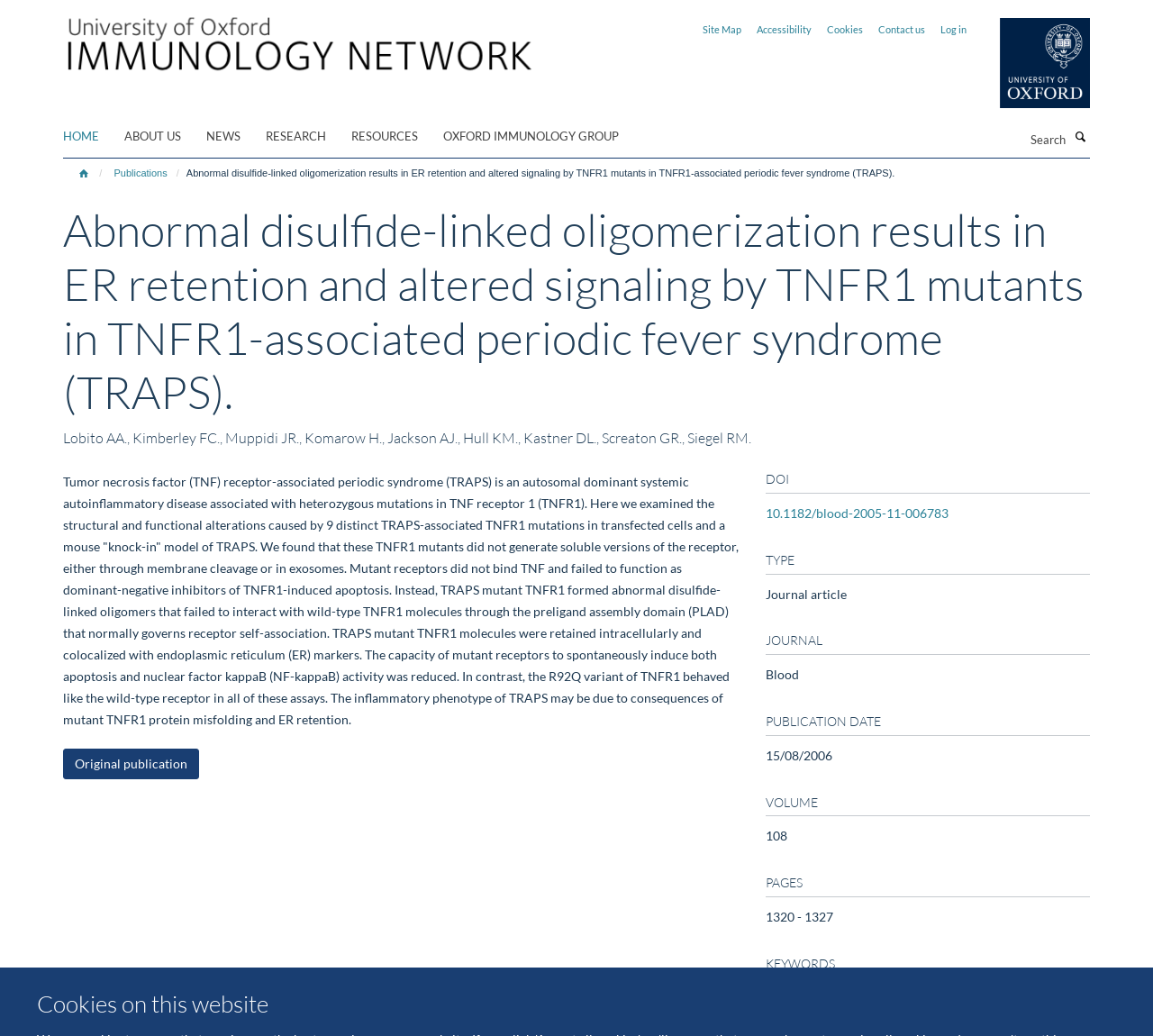What is the publication date of the journal article?
Based on the image, answer the question in a detailed manner.

I found the answer by looking at the section with the heading 'PUBLICATION DATE' and the corresponding text '15/08/2006'.